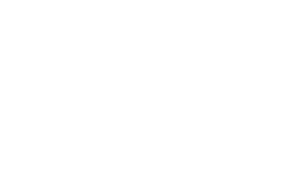What is the purpose of the company's role in facilitating discussions?
Kindly offer a comprehensive and detailed response to the question.

The company's role in facilitating discussions is to address emerging global challenges, as stated in the caption. This implies that the company aims to bring attention to and provide solutions for pressing global issues, such as climate change and cybersecurity threats.